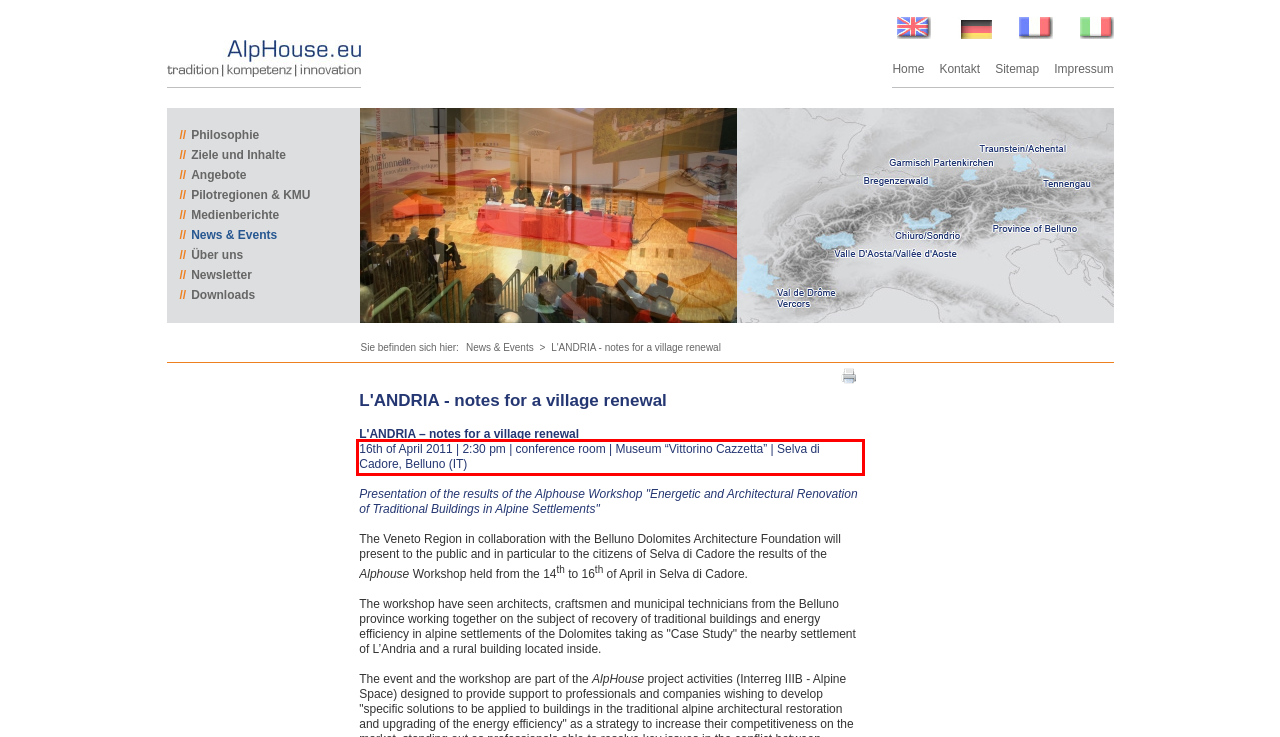Using the provided screenshot of a webpage, recognize and generate the text found within the red rectangle bounding box.

16th of April 2011 | 2:30 pm | conference room | Museum “Vittorino Cazzetta” | Selva di Cadore, Belluno (IT)